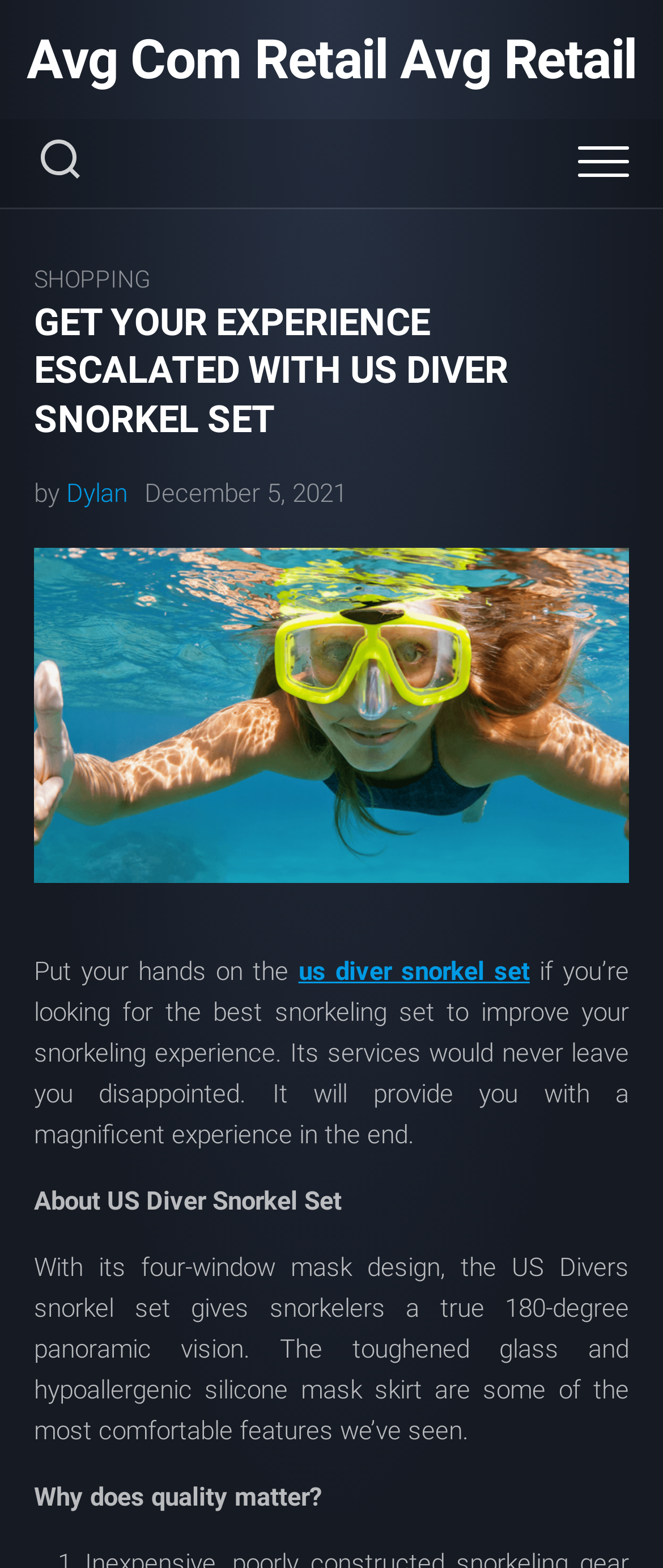Find the bounding box of the UI element described as follows: "Avg Com Retail Avg Retail".

[0.0, 0.011, 1.0, 0.065]